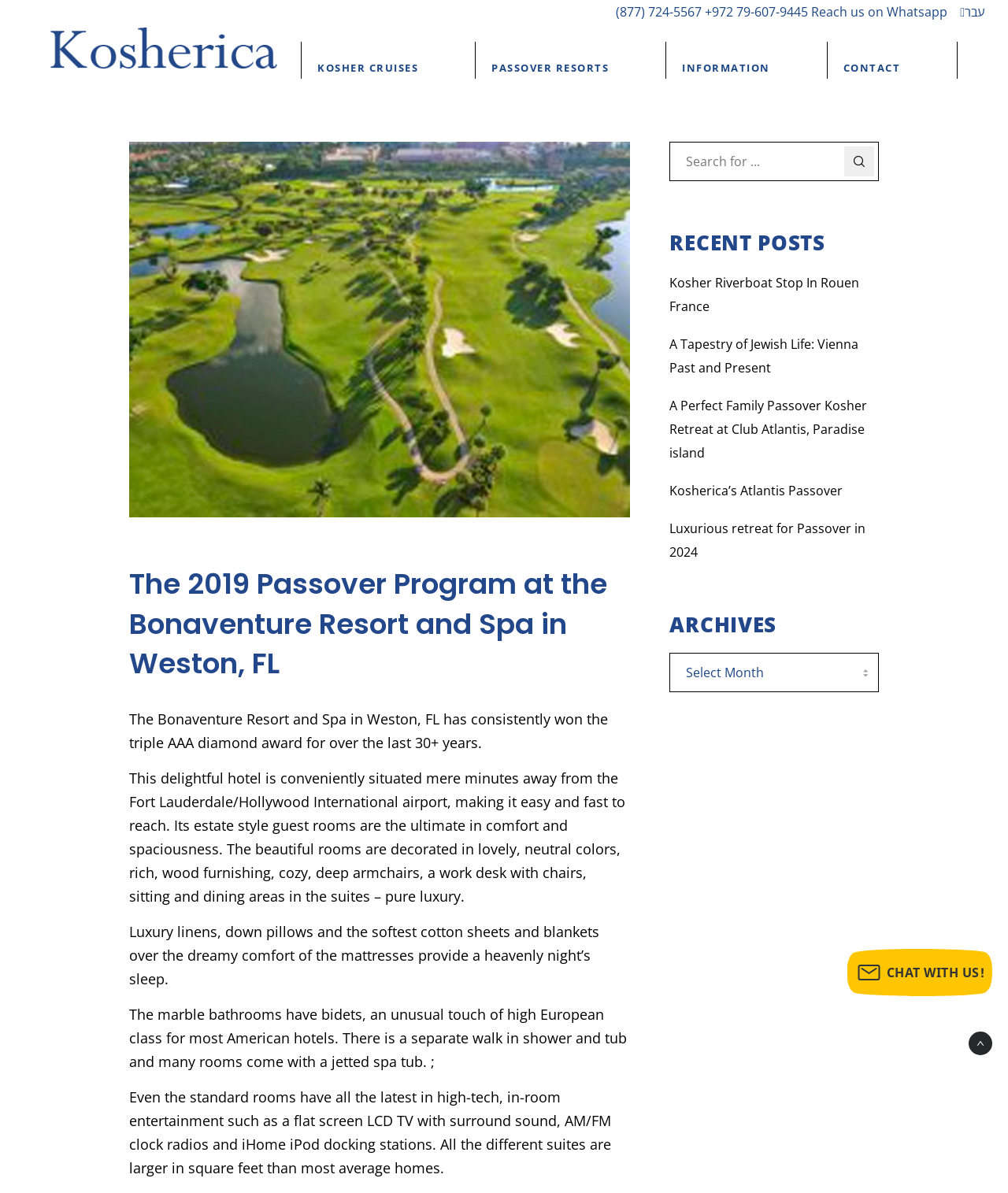Show the bounding box coordinates of the region that should be clicked to follow the instruction: "Chat with us!."

[0.84, 0.795, 0.984, 0.835]